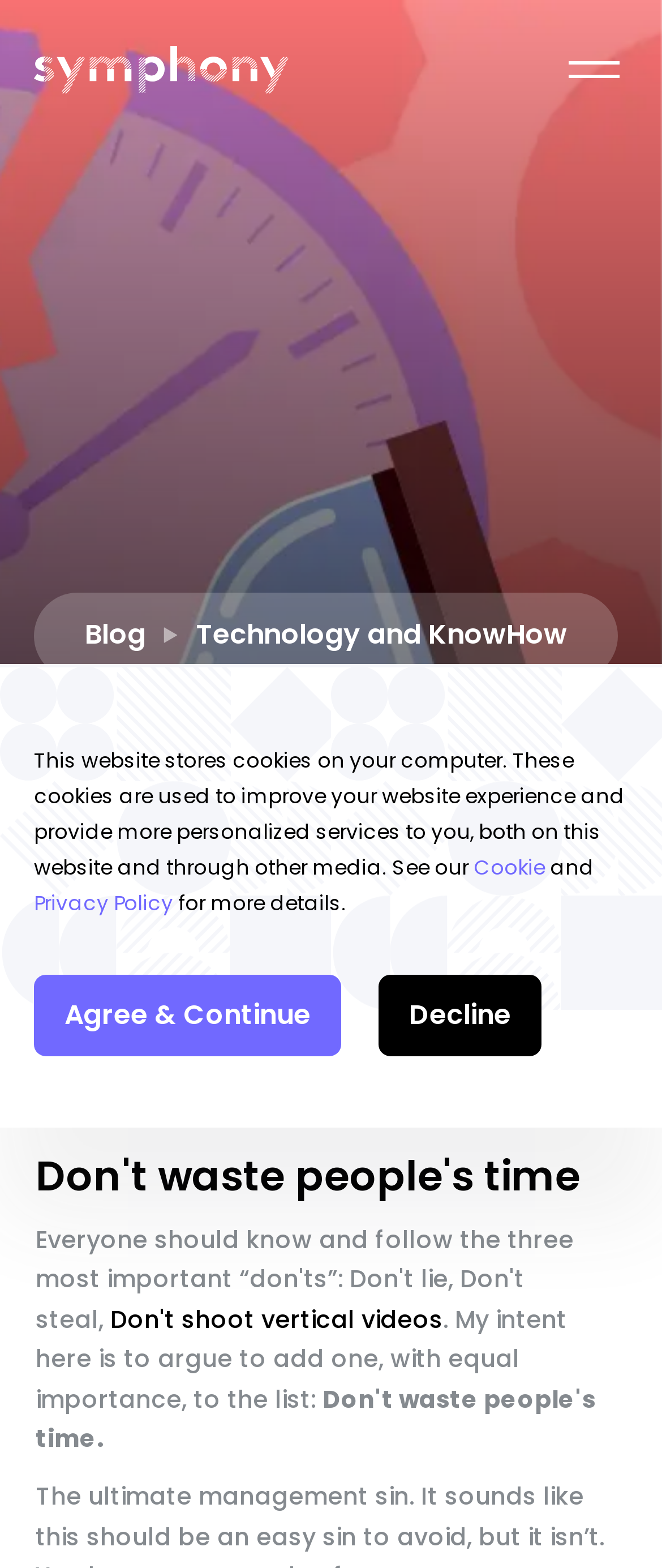Identify the bounding box for the UI element described as: "Privacy Policy". The coordinates should be four float numbers between 0 and 1, i.e., [left, top, right, bottom].

[0.051, 0.566, 0.262, 0.585]